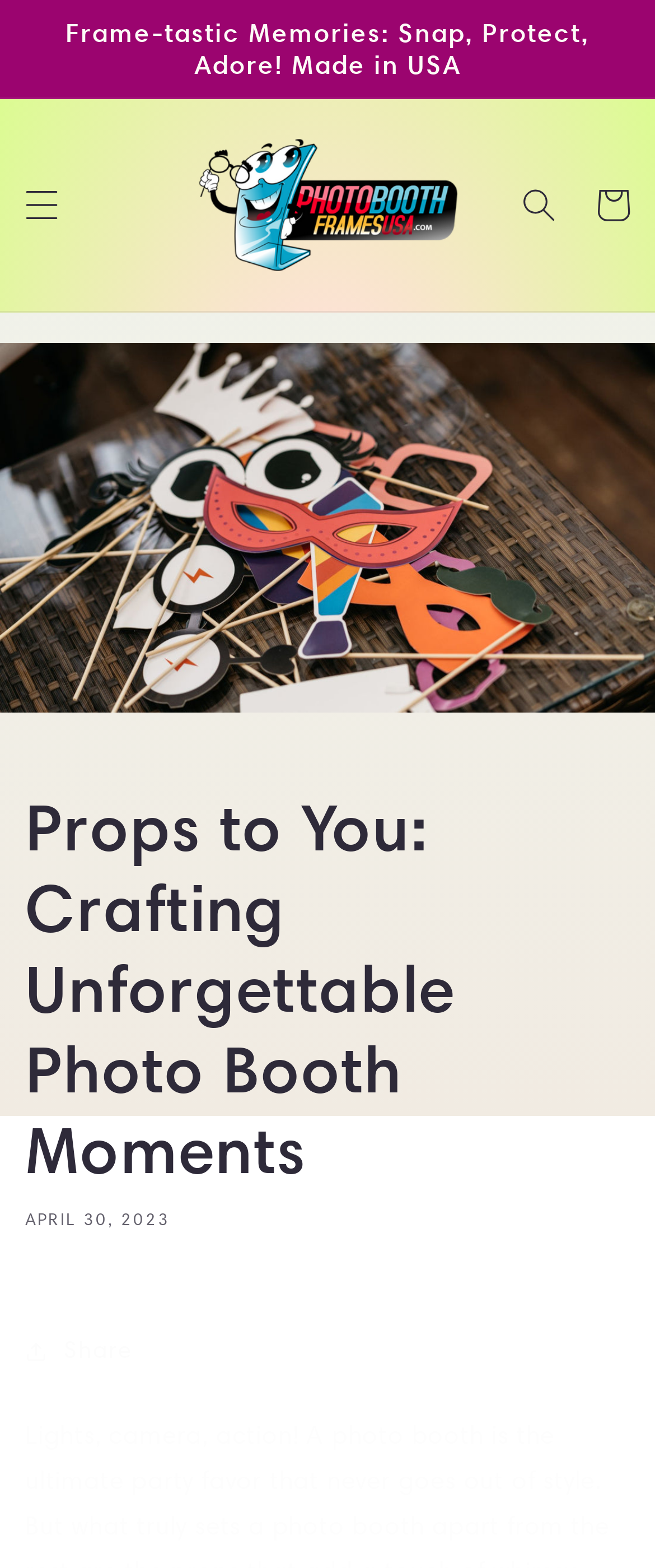From the webpage screenshot, predict the bounding box of the UI element that matches this description: "Share".

[0.038, 0.838, 0.203, 0.885]